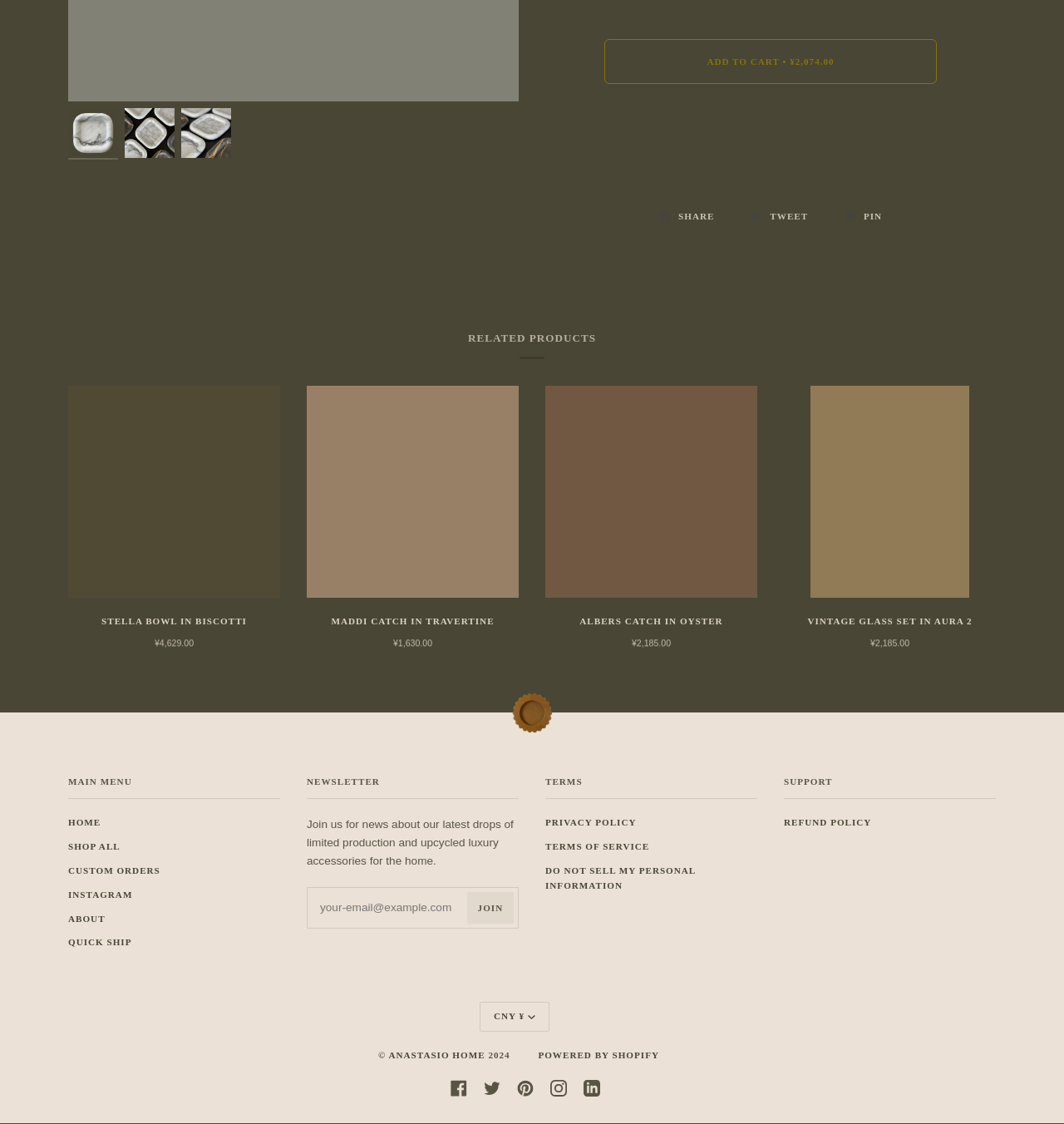Using the webpage screenshot, locate the HTML element that fits the following description and provide its bounding box: "Terms of Service".

[0.512, 0.749, 0.61, 0.758]